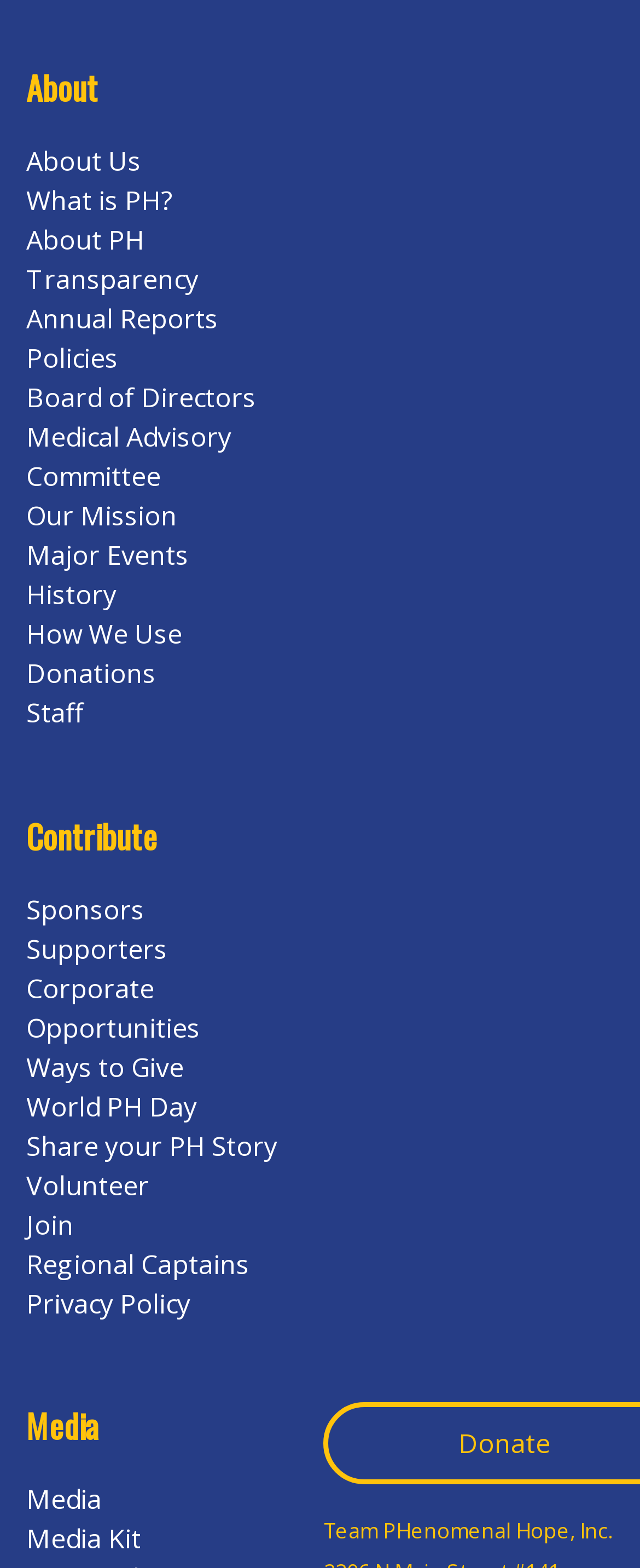Please identify the bounding box coordinates of the element I should click to complete this instruction: 'Read about the history of PH'. The coordinates should be given as four float numbers between 0 and 1, like this: [left, top, right, bottom].

[0.041, 0.368, 0.182, 0.391]